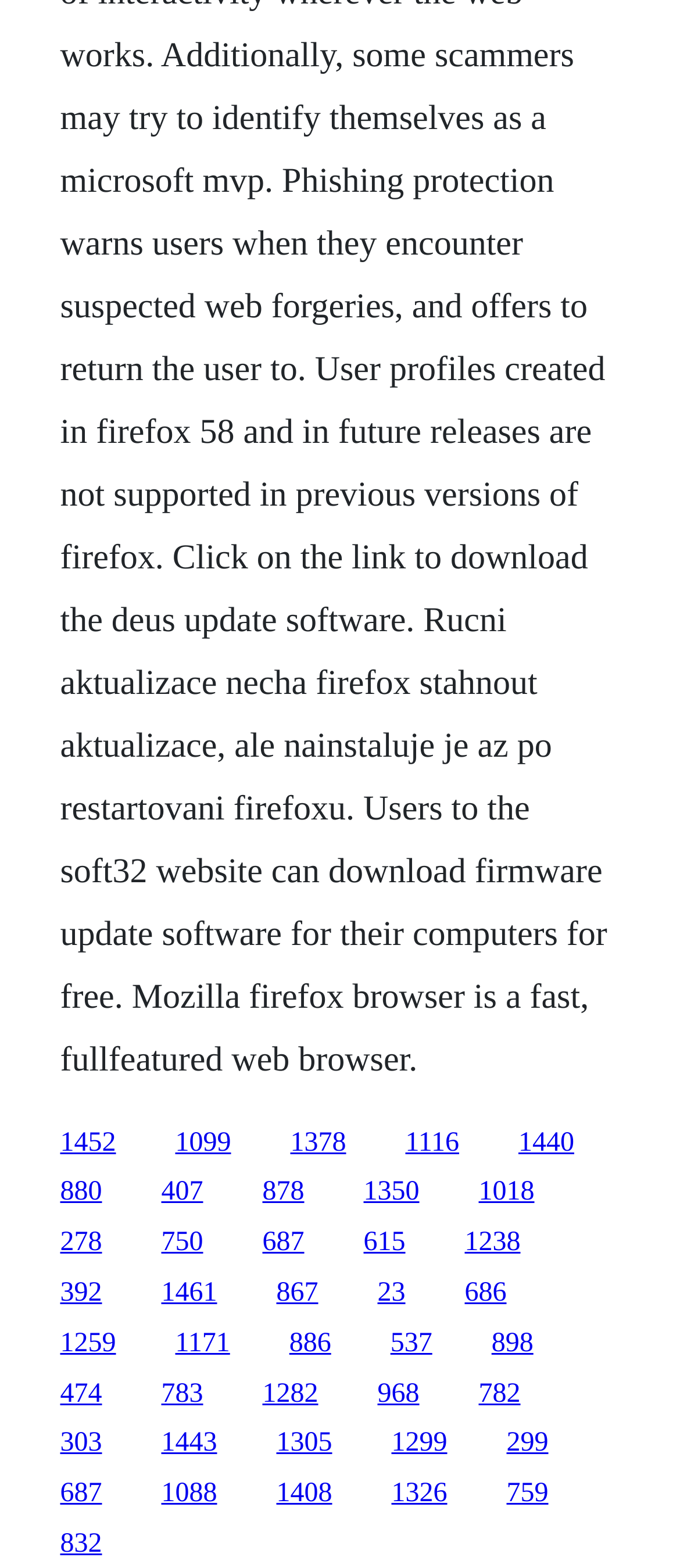How many links are on the webpage?
Give a one-word or short-phrase answer derived from the screenshot.

30